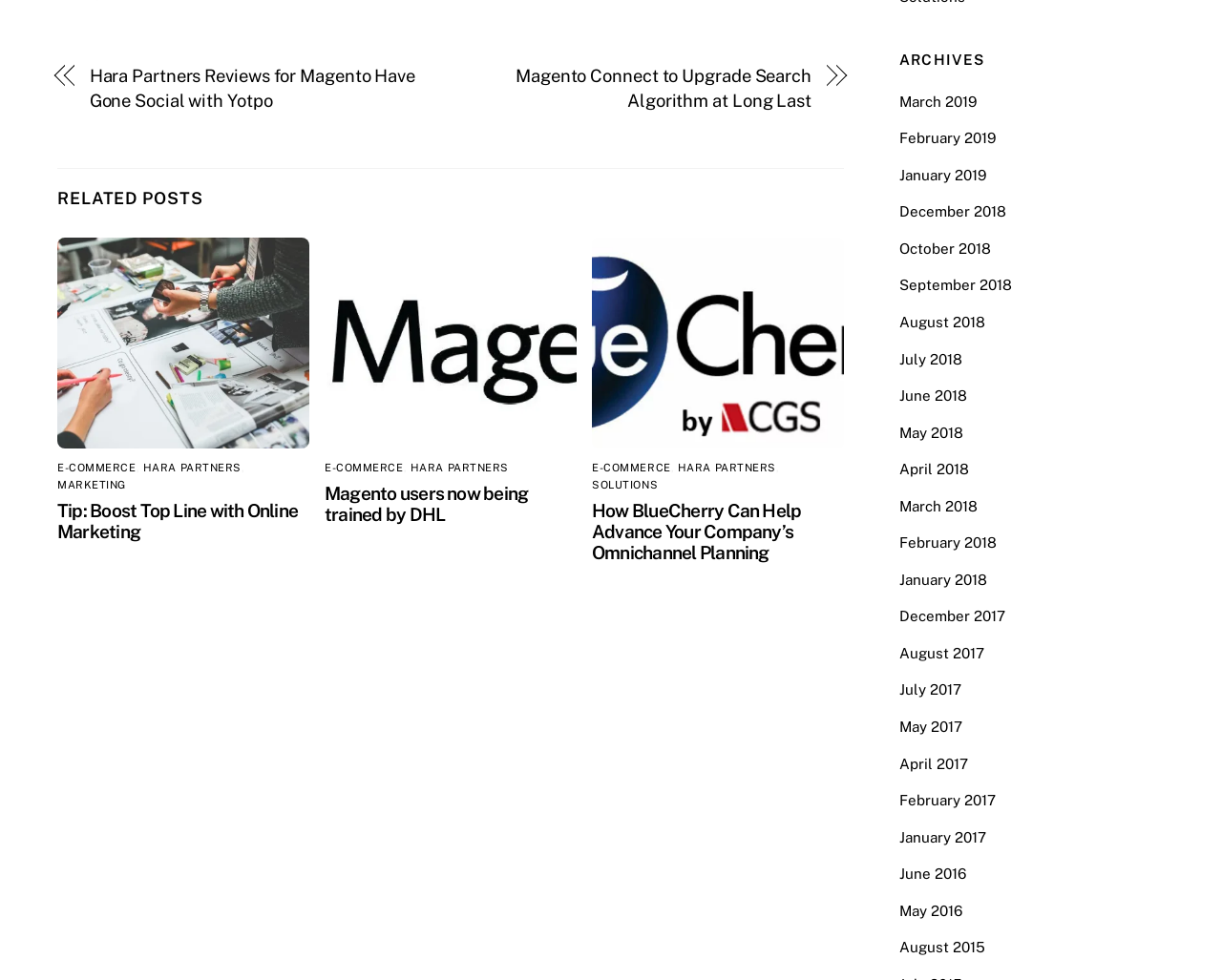What is the title of the second article?
Provide a detailed answer to the question, using the image to inform your response.

The second article has a heading 'Magento users now being trained by DHL' which is located at [0.266, 0.856, 0.472, 0.899]. This is the title of the second article.